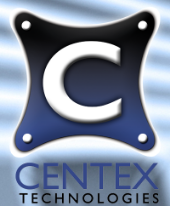Offer an in-depth caption that covers the entire scene depicted in the image.

The image features the logo of Centex Technologies, prominently displaying a stylized letter "C" centered on a sleek, dark background. The letter is rendered in a modern, three-dimensional style, enhancing its visual appeal. Below the "C," the company name "CENTEX TECHNOLOGIES" is presented in bold, capital letters, signifying a professional identity and commitment to technology. The overall design conveys sophistication and innovation, aligning with Centex Technologies' focus on mobile web development and digital solutions. The backdrop features a soft, flowing design that adds depth and movement, complementing the logo's dynamic style.